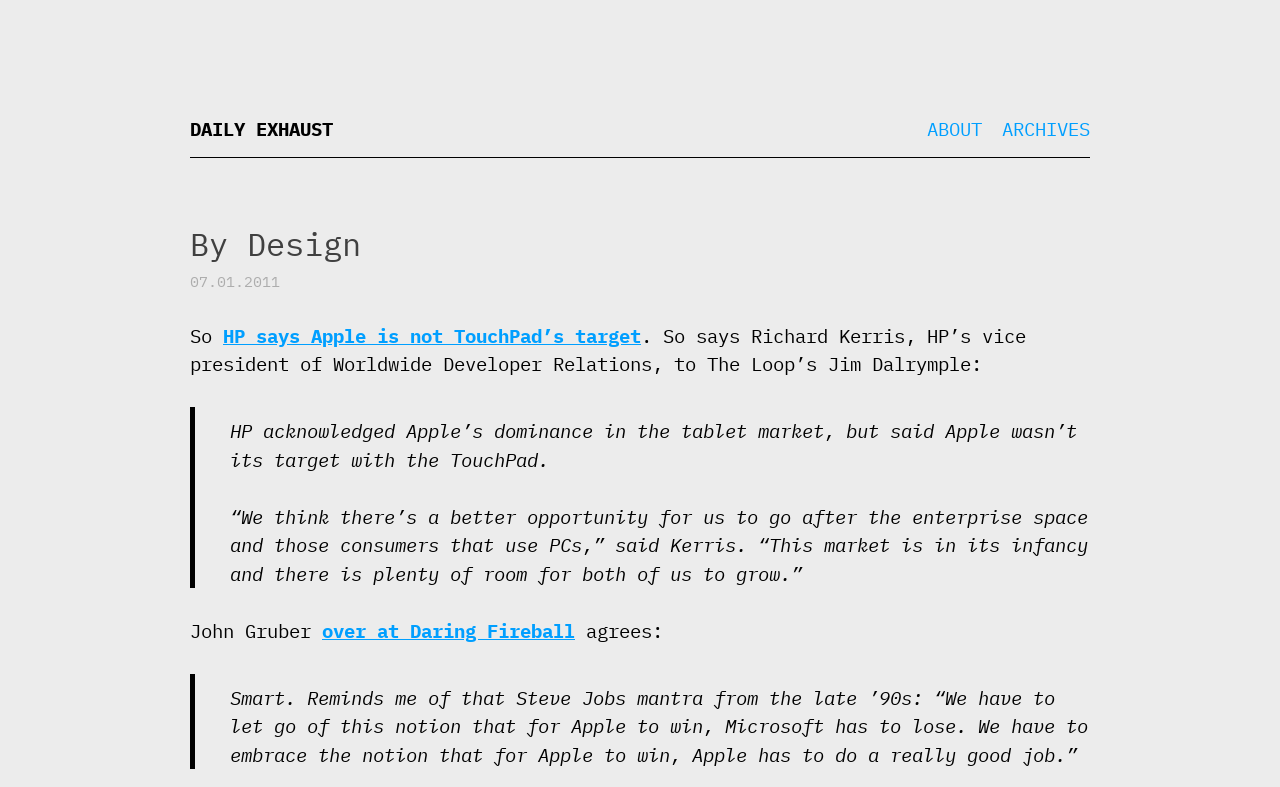Please find the bounding box for the UI component described as follows: "Archives".

[0.783, 0.149, 0.852, 0.179]